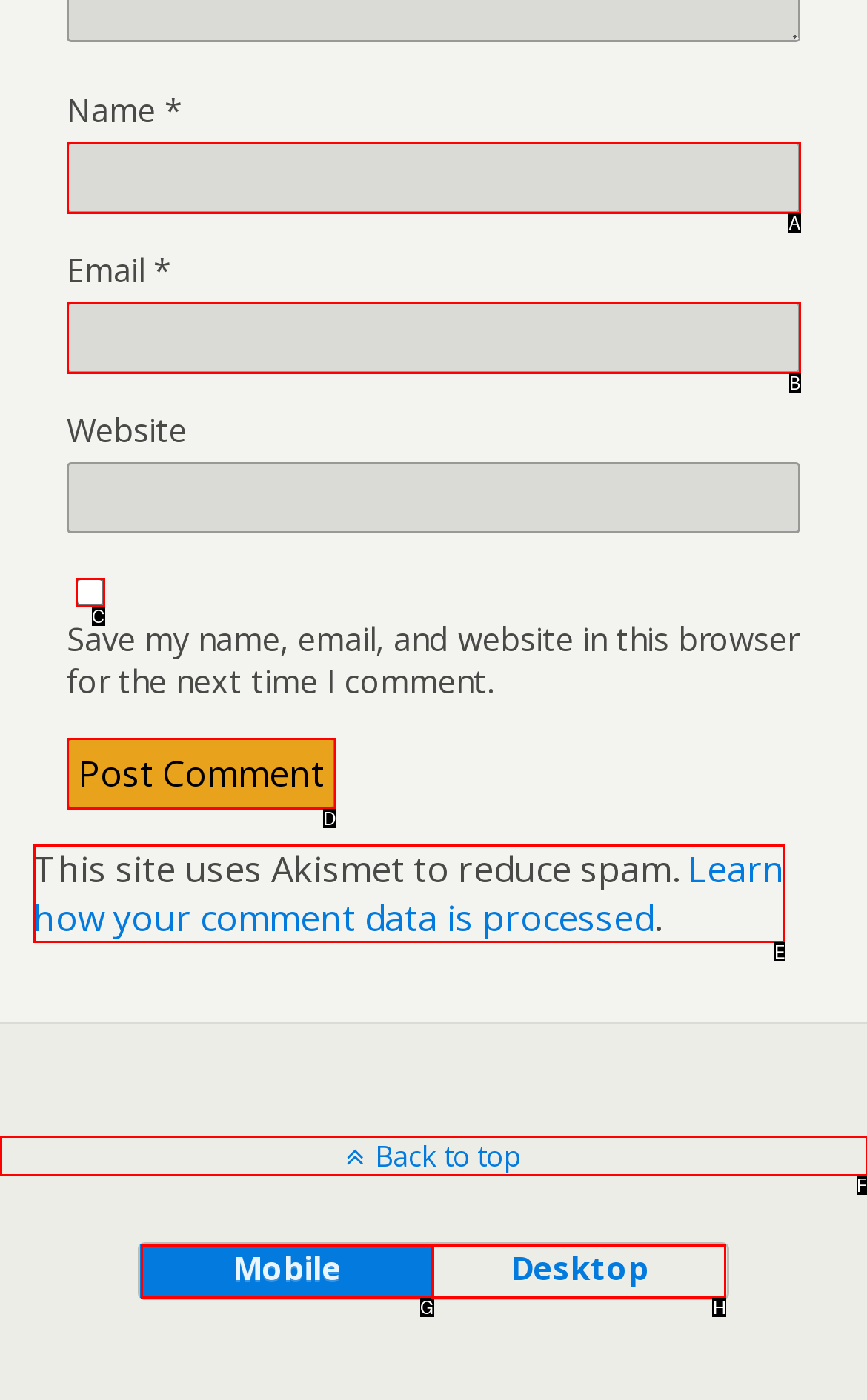Given the description: parent_node: Name * name="author", select the HTML element that matches it best. Reply with the letter of the chosen option directly.

A